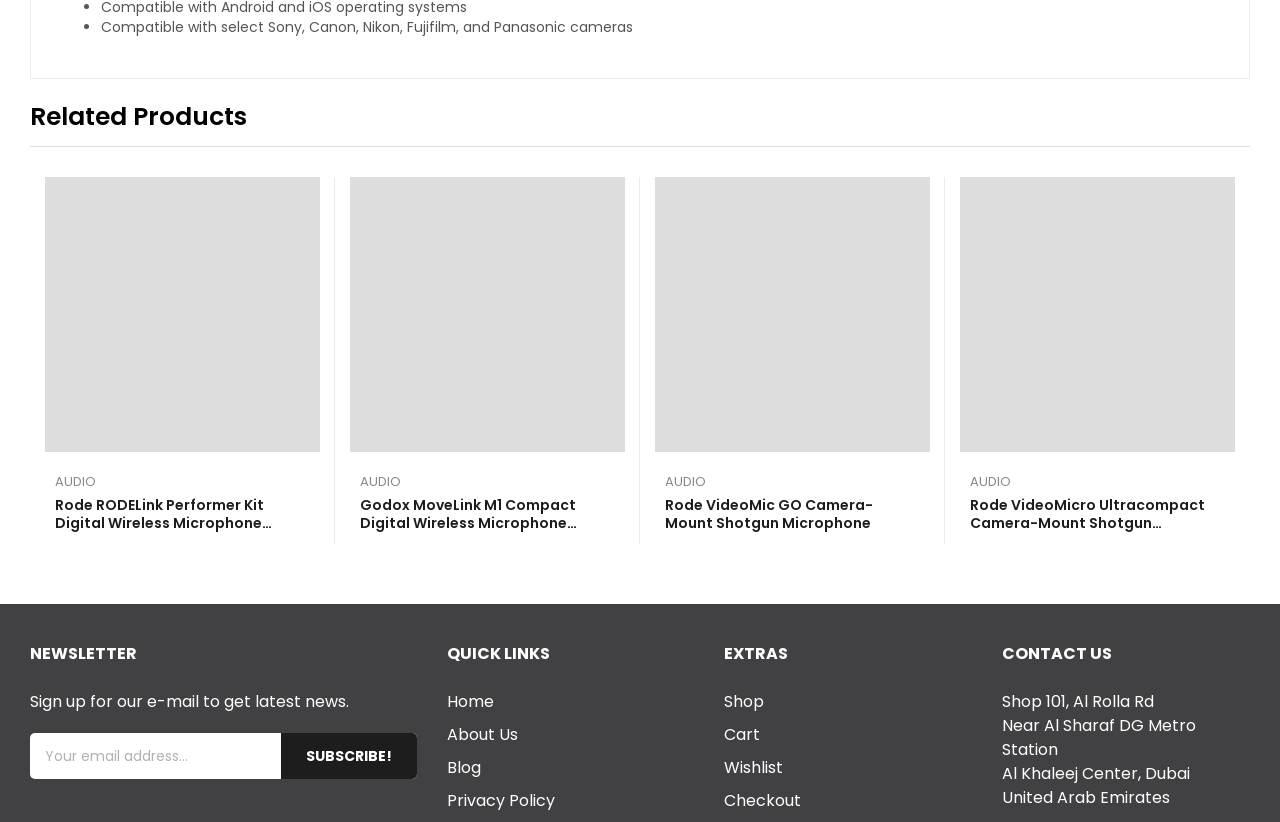Please answer the following question using a single word or phrase: What is the function of the 'COMPARE' button?

To compare products